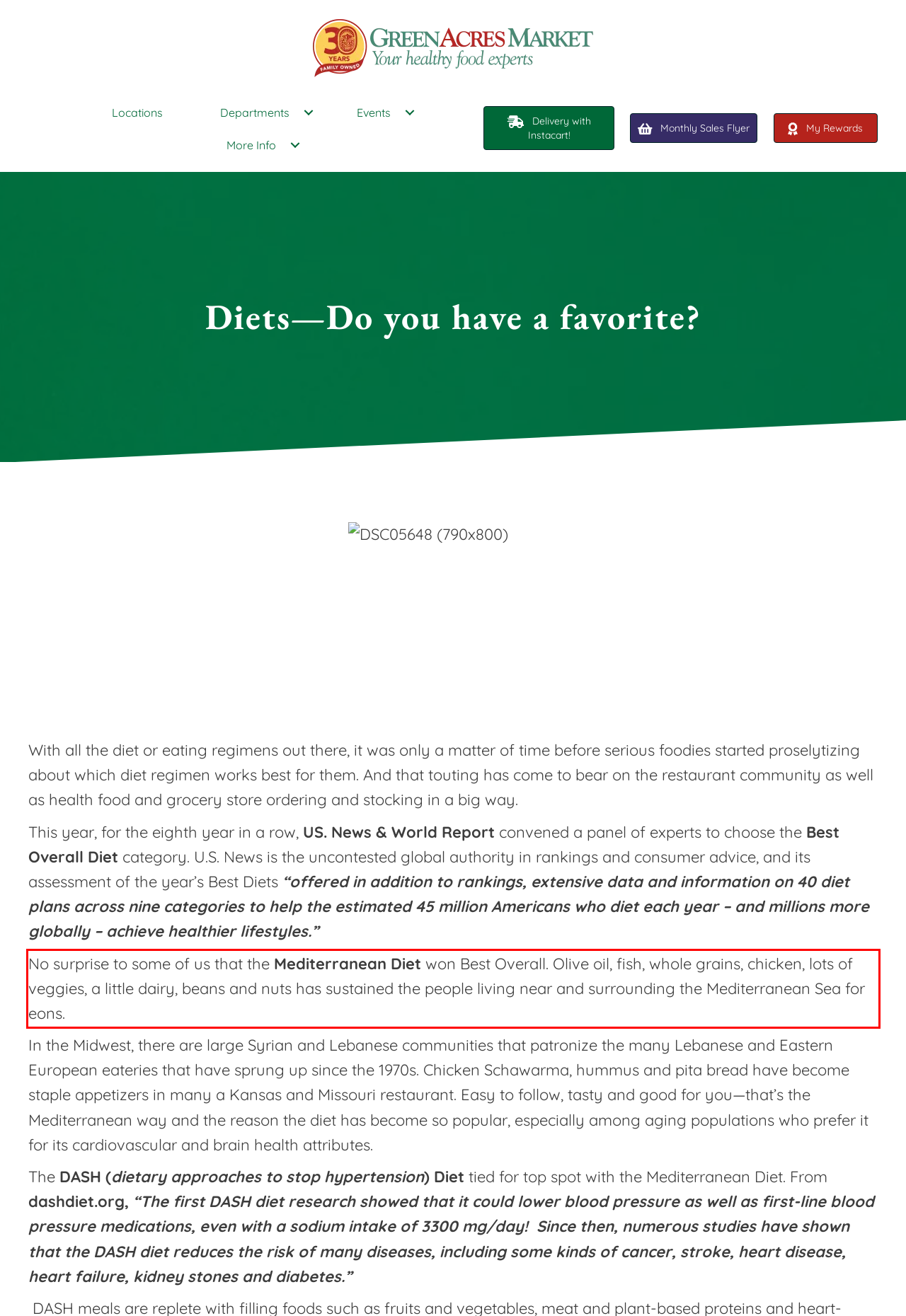With the given screenshot of a webpage, locate the red rectangle bounding box and extract the text content using OCR.

No surprise to some of us that the Mediterranean Diet won Best Overall. Olive oil, fish, whole grains, chicken, lots of veggies, a little dairy, beans and nuts has sustained the people living near and surrounding the Mediterranean Sea for eons.